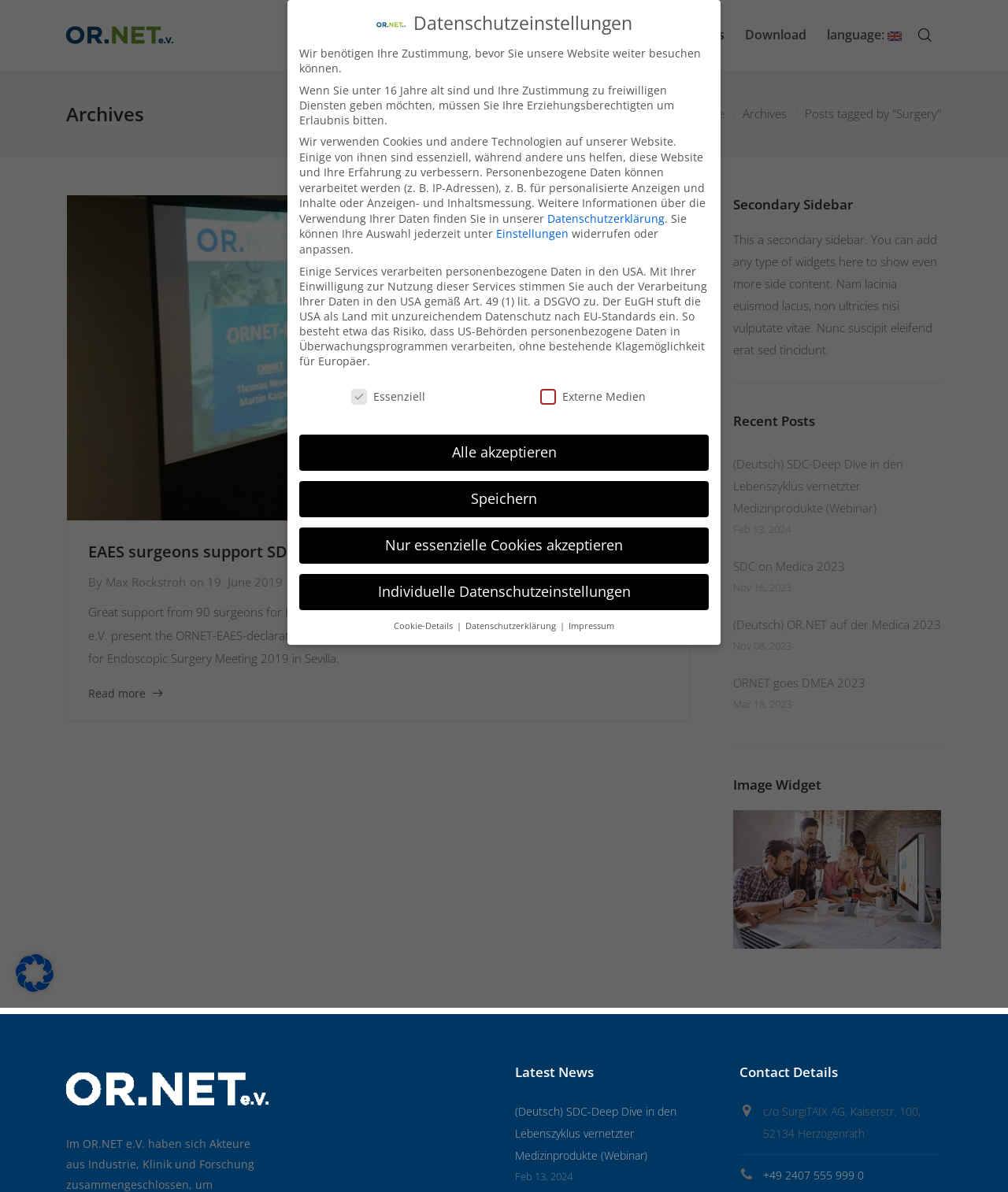Analyze the image and deliver a detailed answer to the question: What is the contact address?

The contact address can be found in the 'Contact Details' section at the bottom of the webpage, which is 'c/o SurgiTAIX AG, Kaiserstr. 100, 52134 Herzogenrath'.